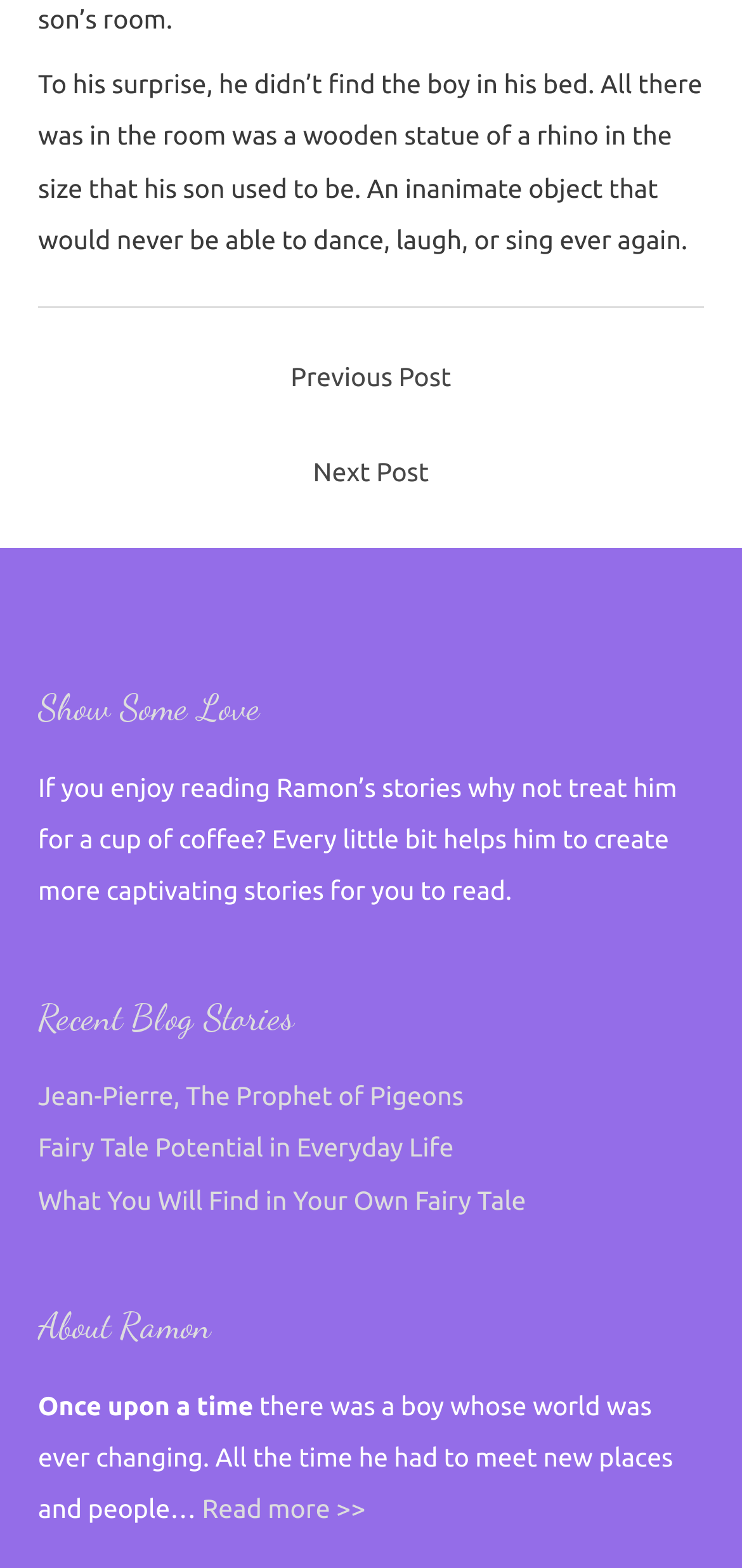Please reply to the following question with a single word or a short phrase:
What is the title of the first recent blog story?

Jean-Pierre, The Prophet of Pigeons